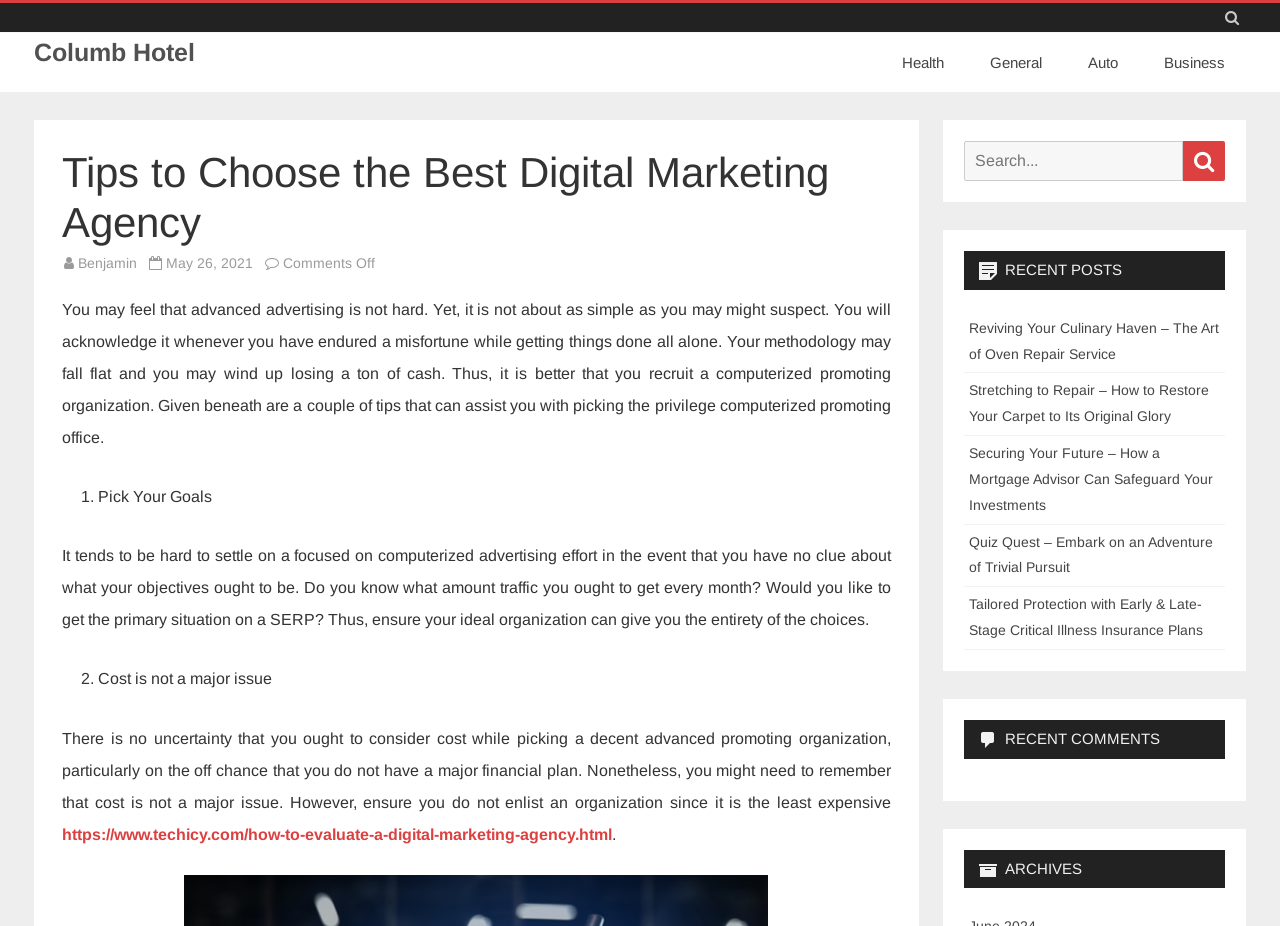Determine the main headline from the webpage and extract its text.

Tips to Choose the Best Digital Marketing Agency